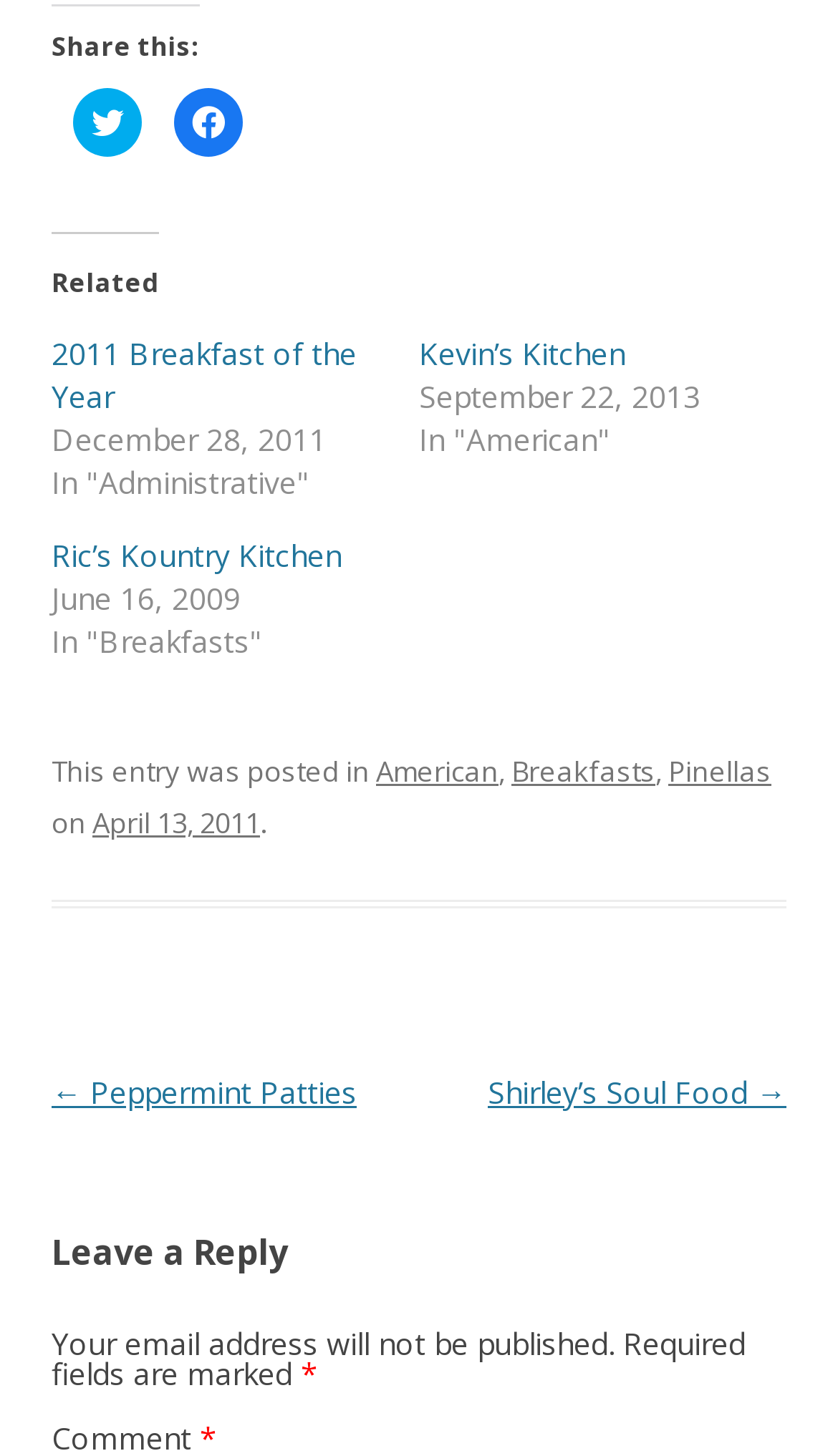Given the description: "Kevin’s Kitchen", determine the bounding box coordinates of the UI element. The coordinates should be formatted as four float numbers between 0 and 1, [left, top, right, bottom].

[0.5, 0.229, 0.746, 0.257]